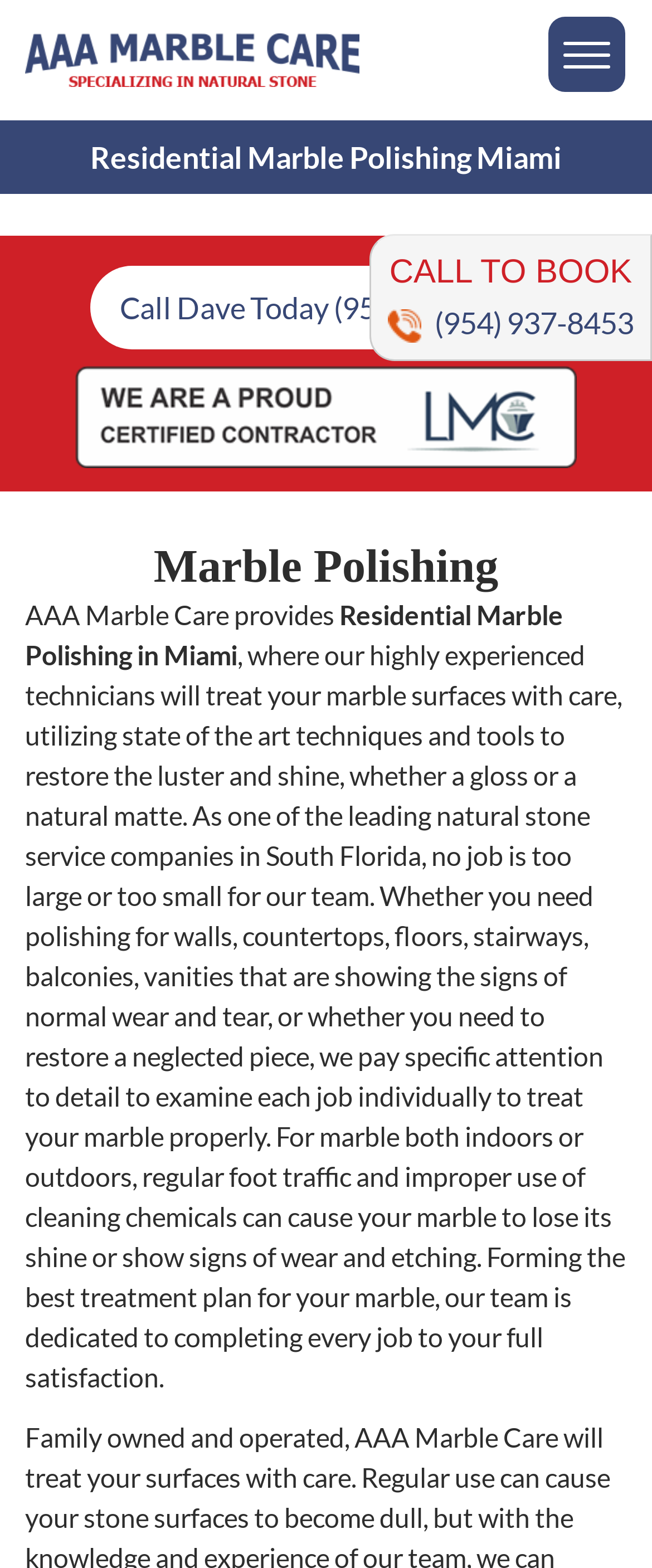Please study the image and answer the question comprehensively:
What is the phone number to book a call?

I found the phone number by looking at the 'CALL TO BOOK' section, where there is a link with the phone number '(954) 937-8453' and an image of a phone.